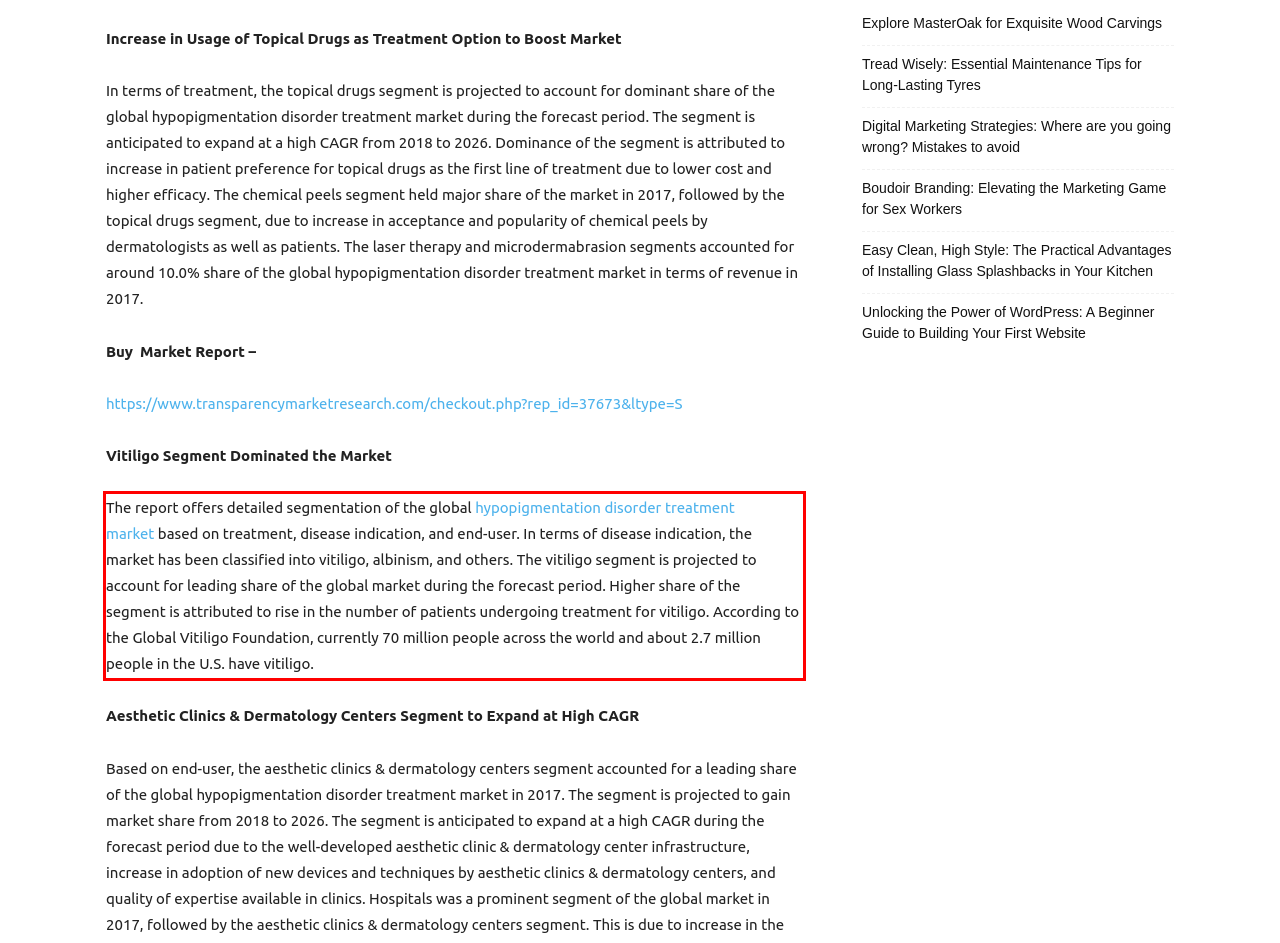Please recognize and transcribe the text located inside the red bounding box in the webpage image.

The report offers detailed segmentation of the global hypopigmentation disorder treatment market based on treatment, disease indication, and end-user. In terms of disease indication, the market has been classified into vitiligo, albinism, and others. The vitiligo segment is projected to account for leading share of the global market during the forecast period. Higher share of the segment is attributed to rise in the number of patients undergoing treatment for vitiligo. According to the Global Vitiligo Foundation, currently 70 million people across the world and about 2.7 million people in the U.S. have vitiligo.